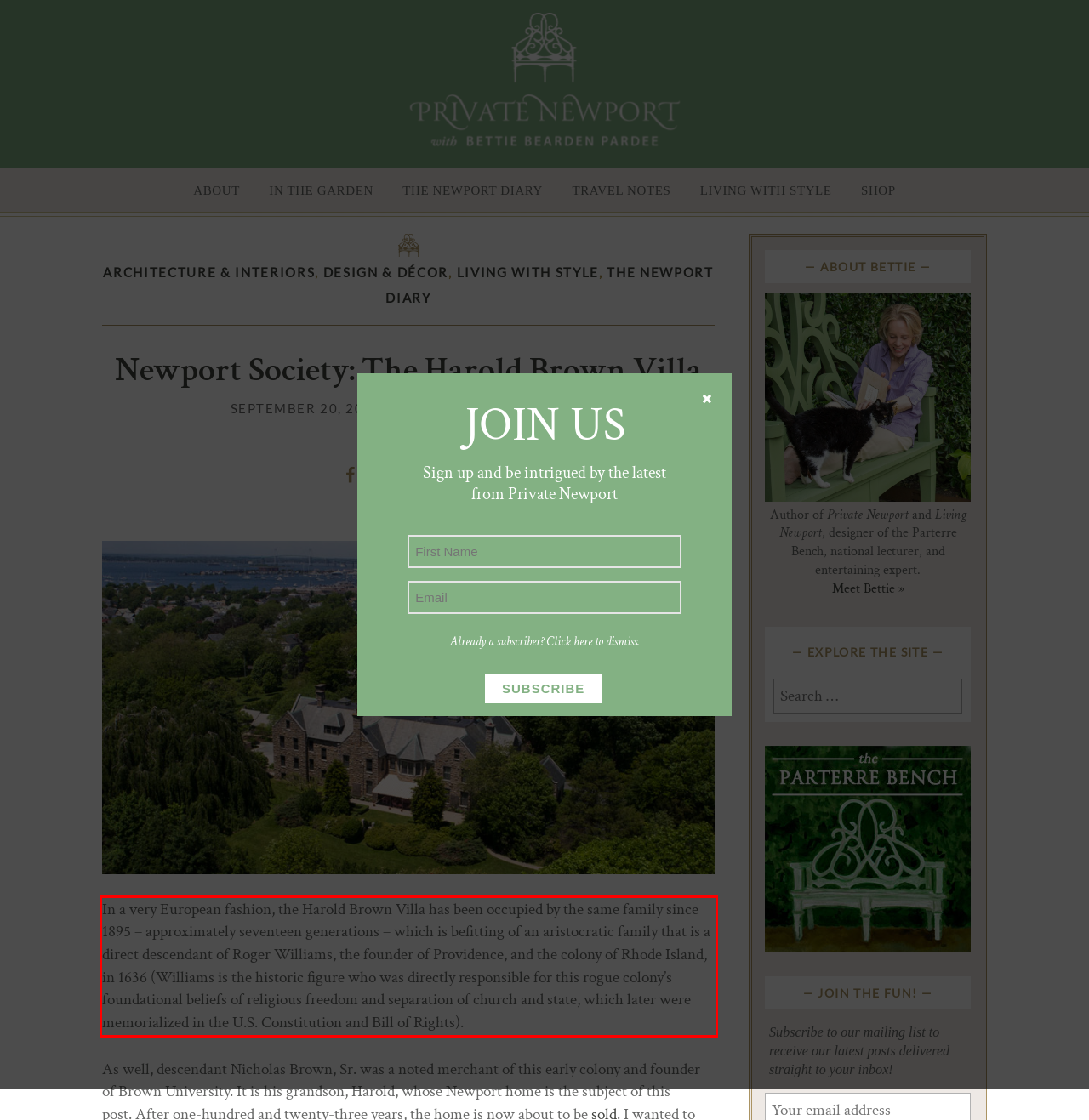Identify and transcribe the text content enclosed by the red bounding box in the given screenshot.

In a very European fashion, the Harold Brown Villa has been occupied by the same family since 1895 – approximately seventeen generations – which is befitting of an aristocratic family that is a direct descendant of Roger Williams, the founder of Providence, and the colony of Rhode Island, in 1636 (Williams is the historic figure who was directly responsible for this rogue colony’s foundational beliefs of religious freedom and separation of church and state, which later were memorialized in the U.S. Constitution and Bill of Rights).